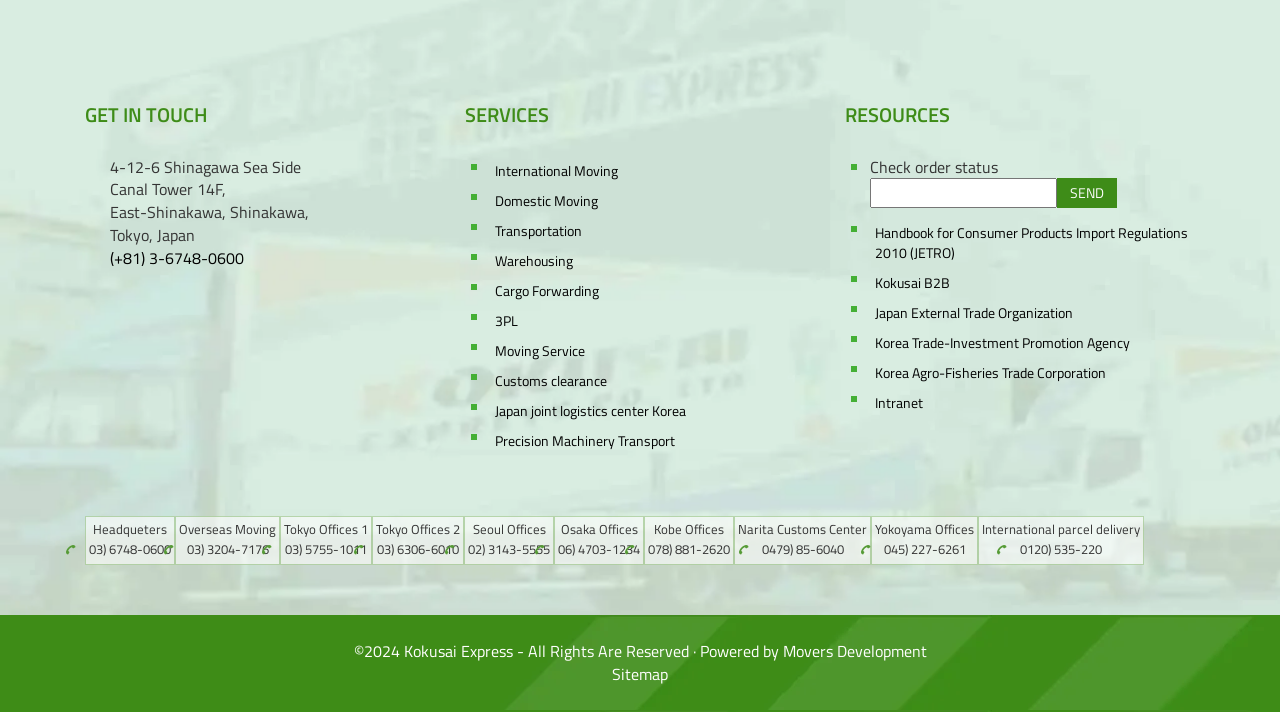Show the bounding box coordinates for the element that needs to be clicked to execute the following instruction: "Check the 'Top Categories'". Provide the coordinates in the form of four float numbers between 0 and 1, i.e., [left, top, right, bottom].

None